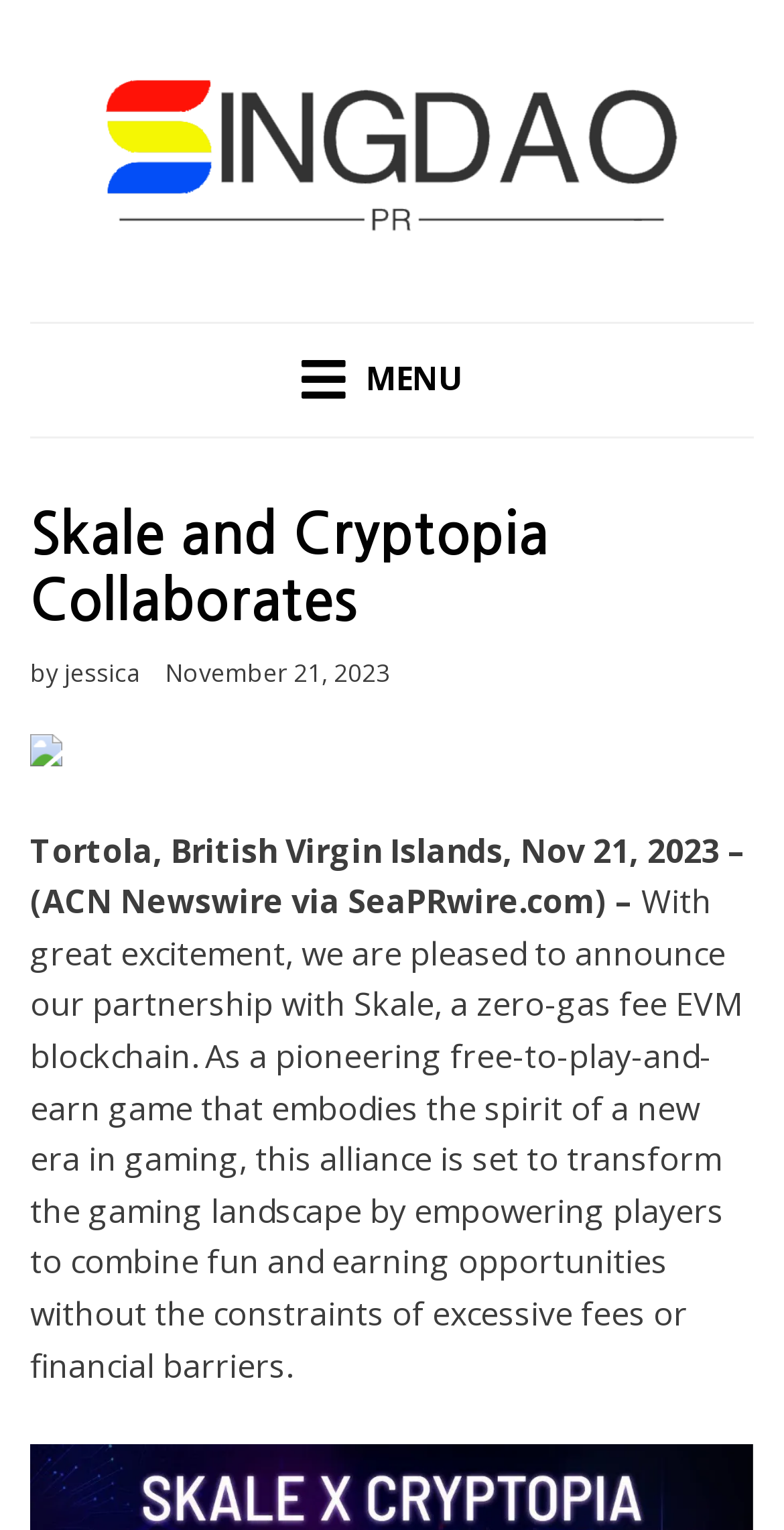Identify and provide the bounding box for the element described by: "alt="Singdao PR"".

[0.076, 0.088, 0.924, 0.117]